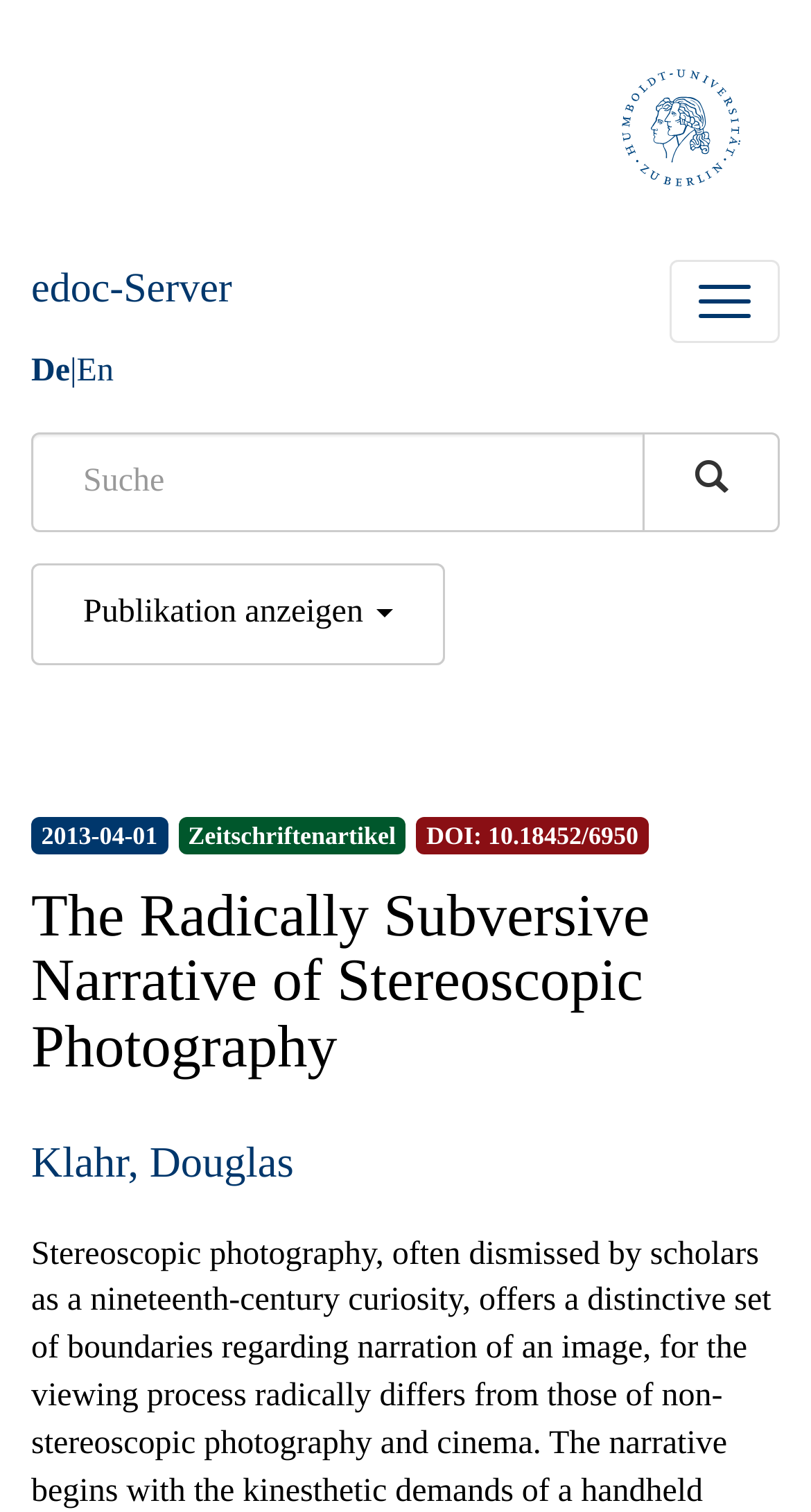Please identify the bounding box coordinates of the element that needs to be clicked to execute the following command: "Visit the DOI link". Provide the bounding box using four float numbers between 0 and 1, formatted as [left, top, right, bottom].

[0.513, 0.54, 0.812, 0.563]